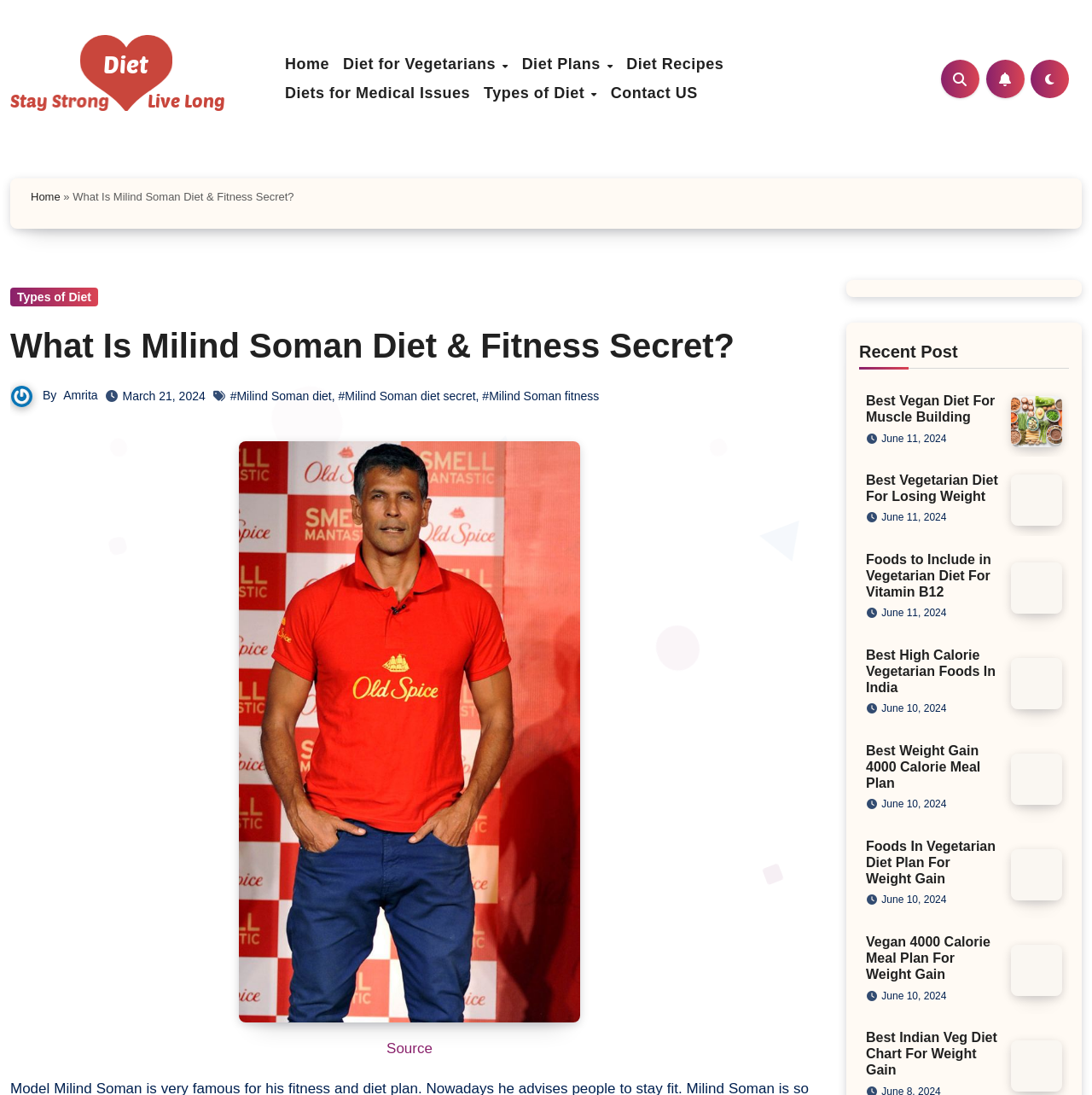Identify the bounding box coordinates of the section to be clicked to complete the task described by the following instruction: "Click on the 'Best Vegan Diet For Muscle Building' link". The coordinates should be four float numbers between 0 and 1, formatted as [left, top, right, bottom].

[0.793, 0.359, 0.914, 0.389]